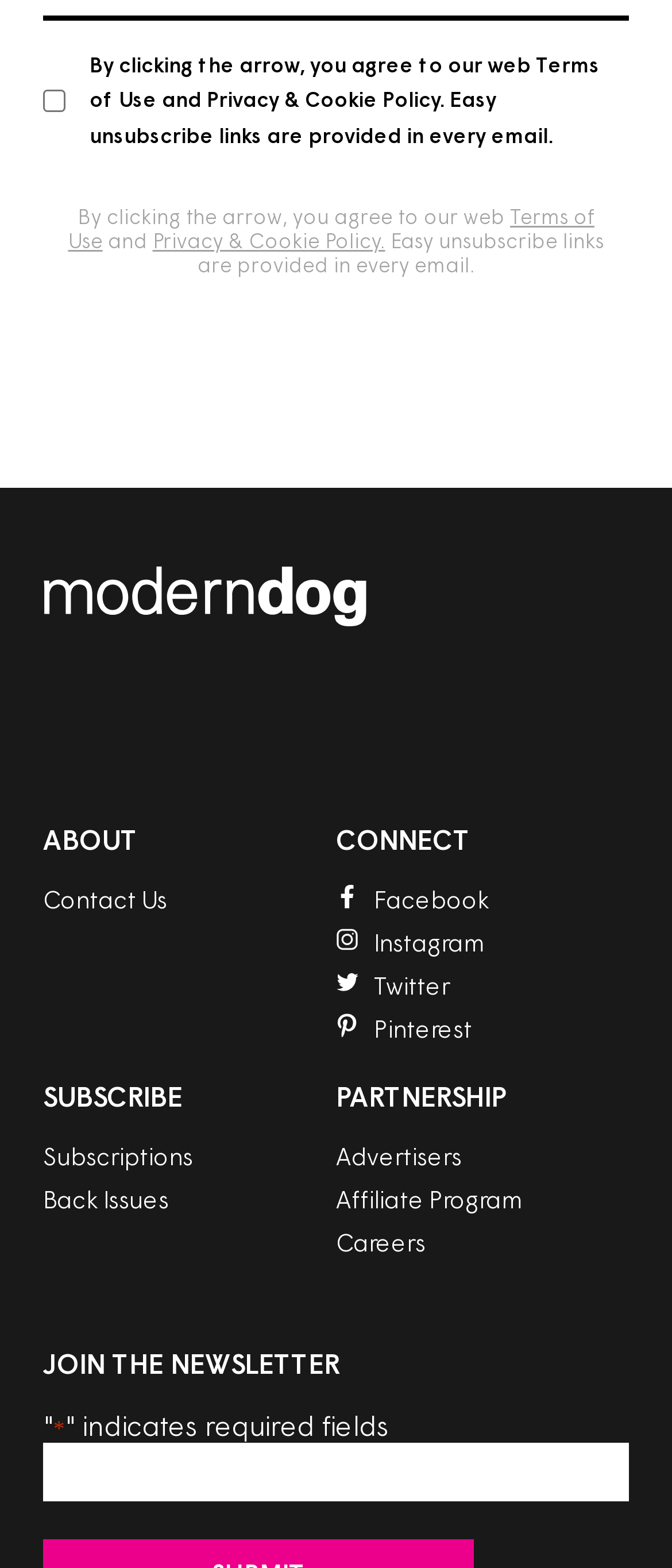Locate the bounding box coordinates of the region to be clicked to comply with the following instruction: "Subscribe to the newsletter". The coordinates must be four float numbers between 0 and 1, in the form [left, top, right, bottom].

[0.064, 0.921, 0.936, 0.958]